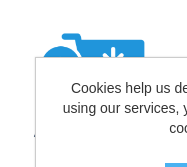Give an elaborate caption for the image.

The image appears to depict a stylized graphic or icon related to a carbon offset platform, likely from the United Nations. It features a blue color scheme and includes elements that suggest functionality related to calculating or managing emissions. The context surrounding the image involves clarification regarding the use of cookies on the website, emphasizing the platform's commitment to user experience and compliance with data policies. This notification typically aims to inform users about cookie usage while highlighting the site's purpose related to environmental impact and carbon offsetting initiatives.